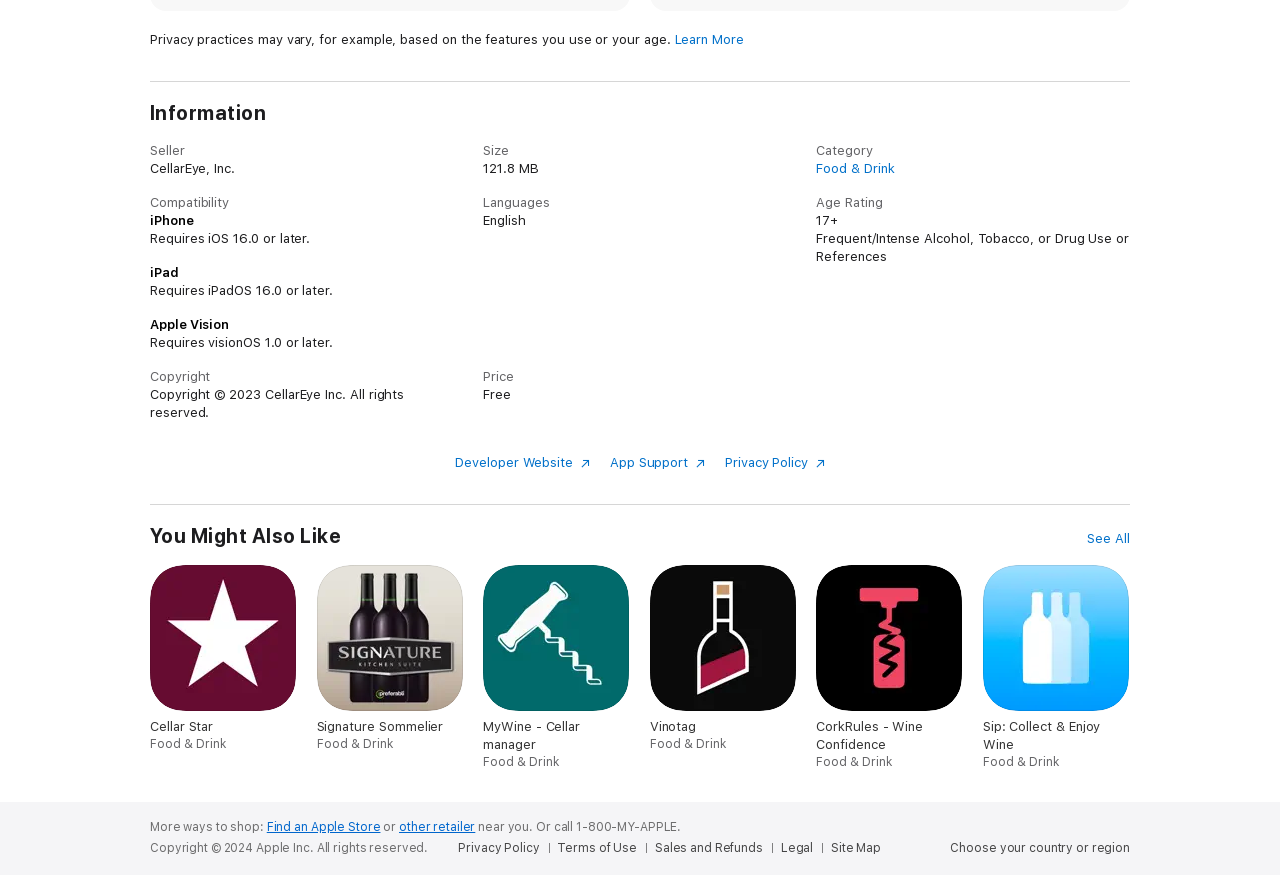Please determine the bounding box coordinates for the UI element described here. Use the format (top-left x, top-left y, bottom-right x, bottom-right y) with values bounded between 0 and 1: Find an Apple Store

[0.208, 0.937, 0.297, 0.953]